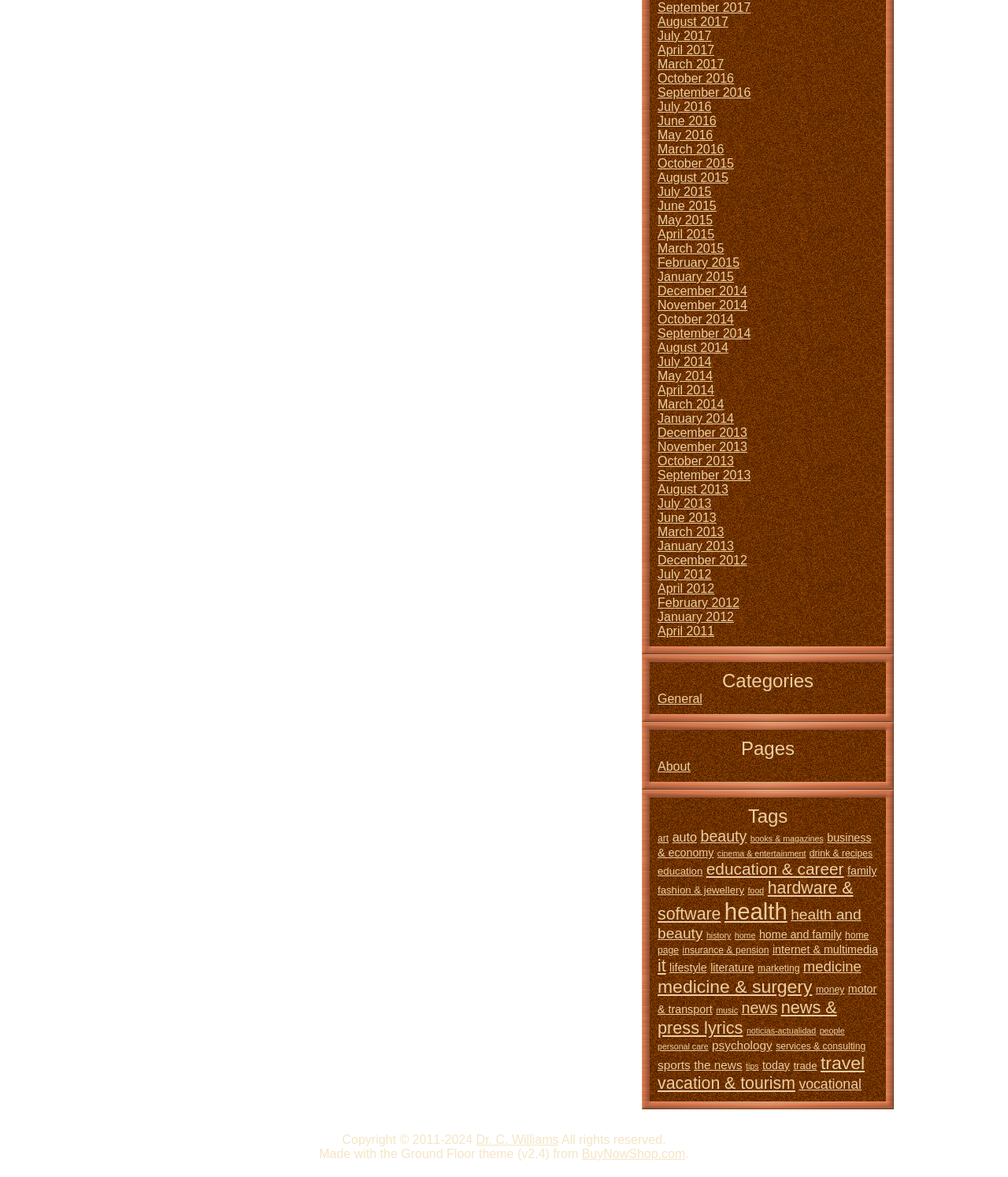Determine the bounding box coordinates of the section to be clicked to follow the instruction: "View About page". The coordinates should be given as four float numbers between 0 and 1, formatted as [left, top, right, bottom].

[0.652, 0.645, 0.685, 0.657]